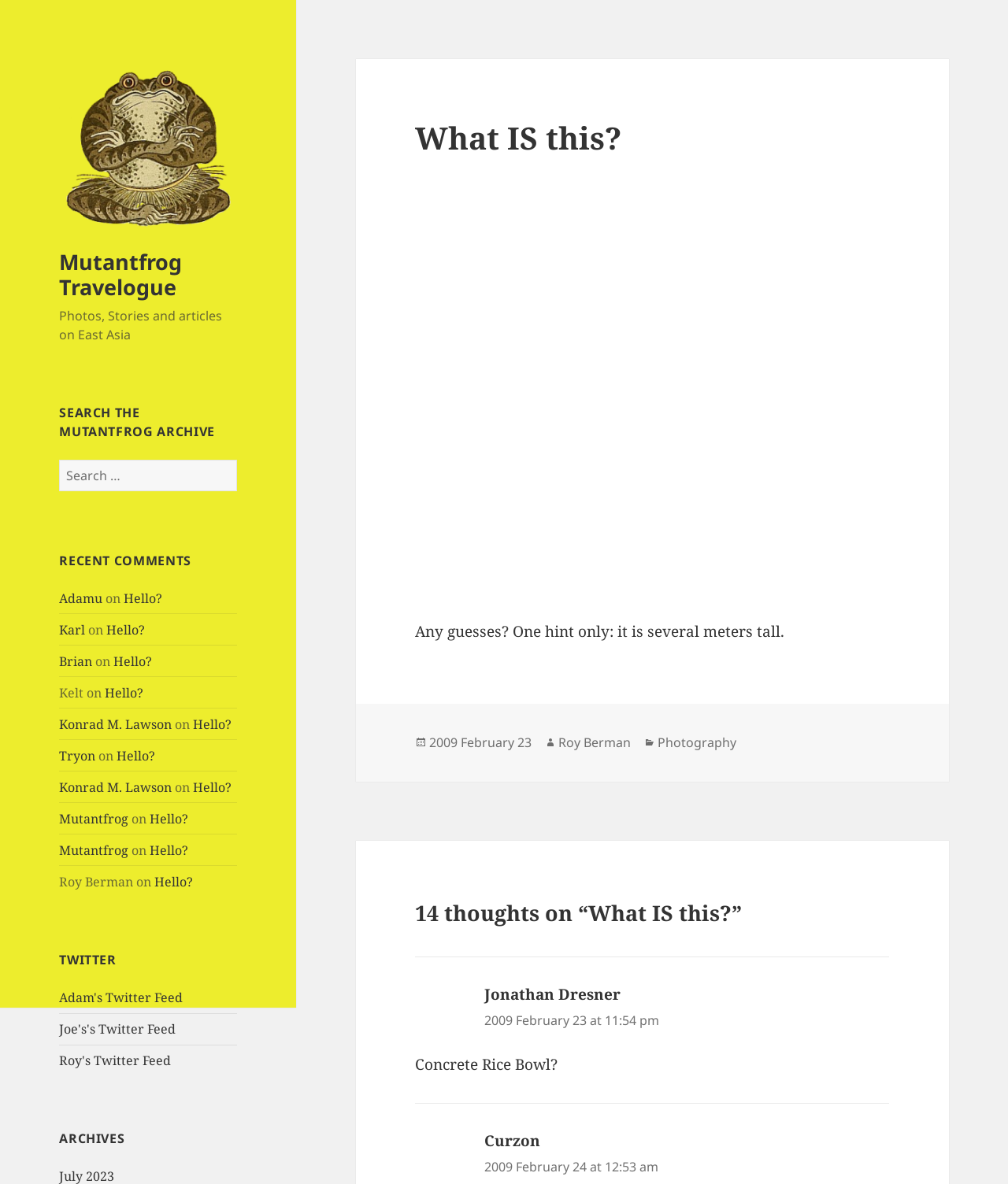Please determine the bounding box coordinates of the element's region to click for the following instruction: "Visit the 'Mariano Brothers Specialty Moving' page".

None